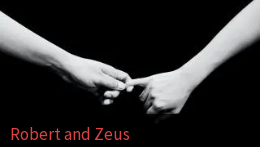Reply to the question with a brief word or phrase: What is the relationship between Robert and Zeus?

emotional bond